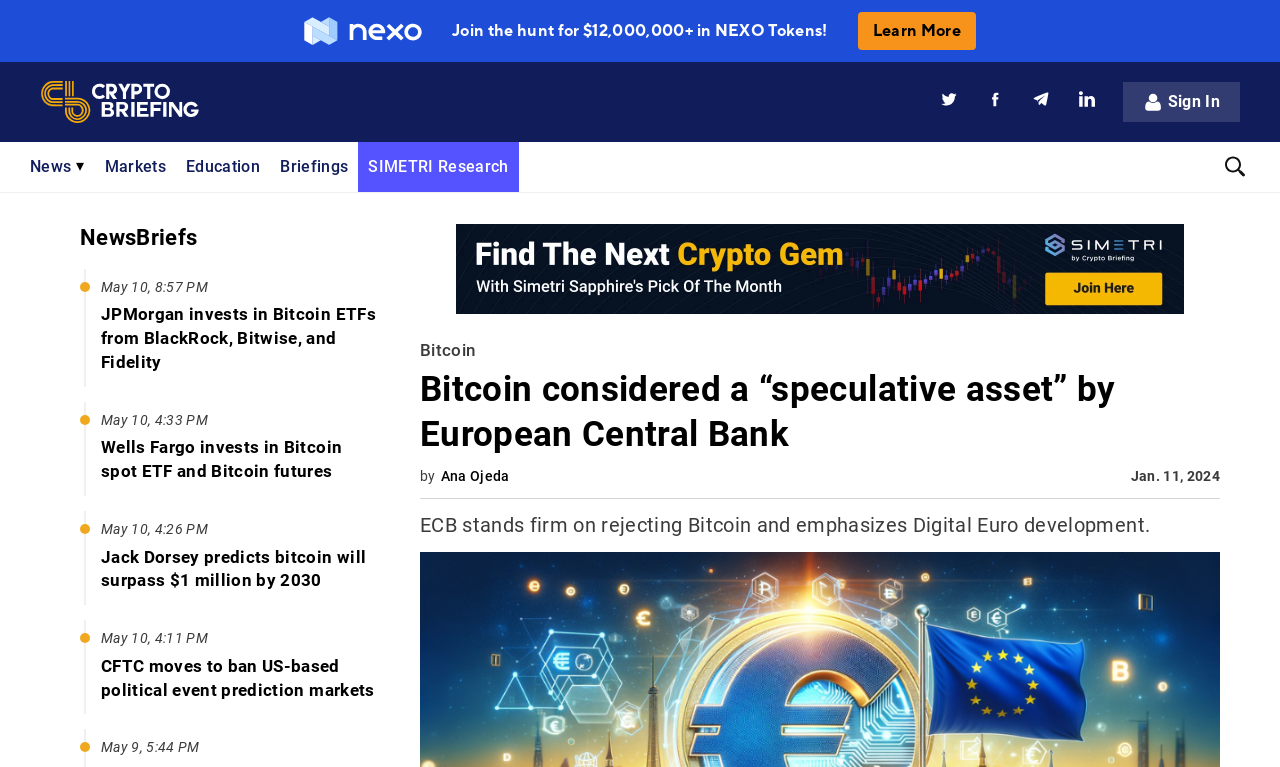How many navigation menu items are available?
Look at the screenshot and provide an in-depth answer.

I counted the number of navigation menu items available on the webpage and found that there are 6 items, which are News, Markets, Education, Briefings, SIMETRI Research, and Sign In.